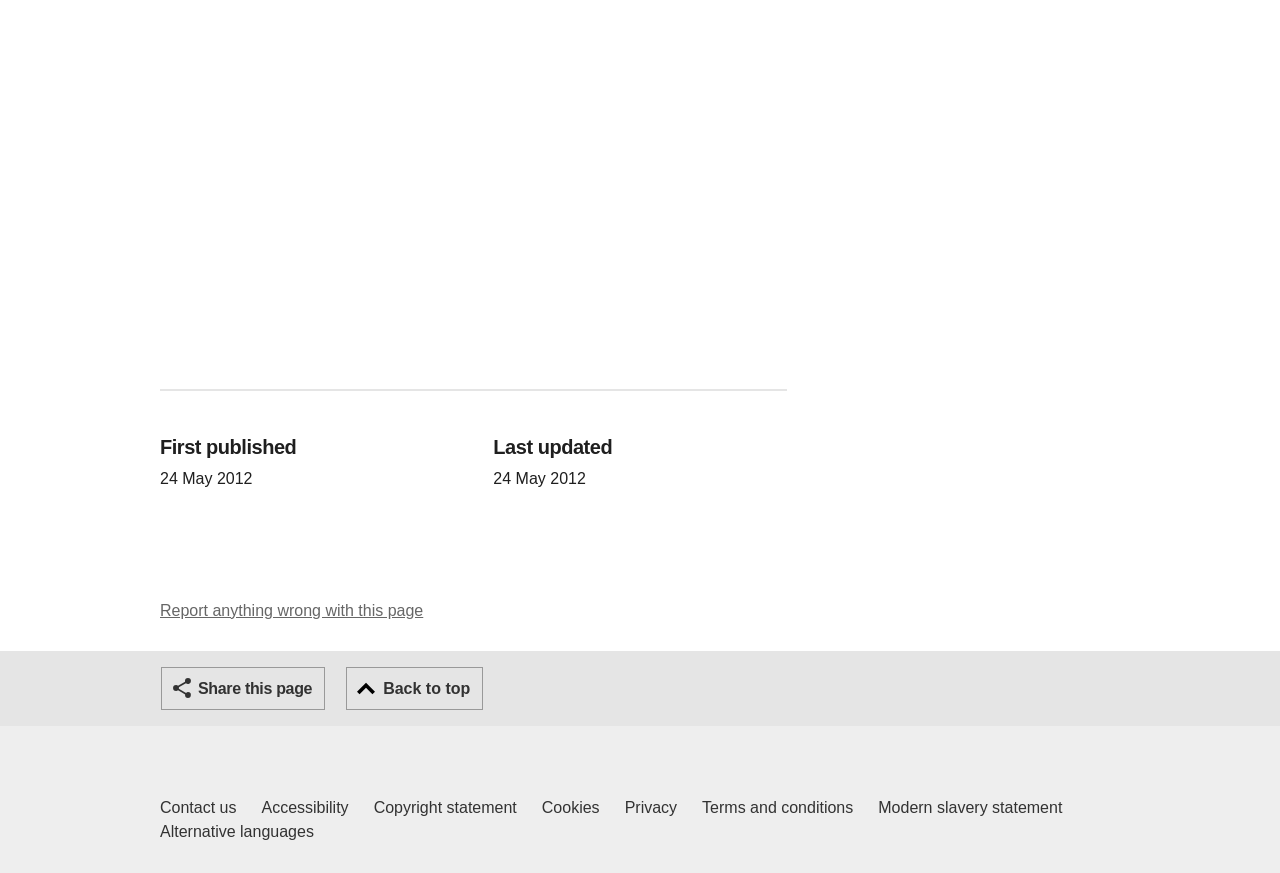Please reply to the following question with a single word or a short phrase:
How many footer links are there?

8